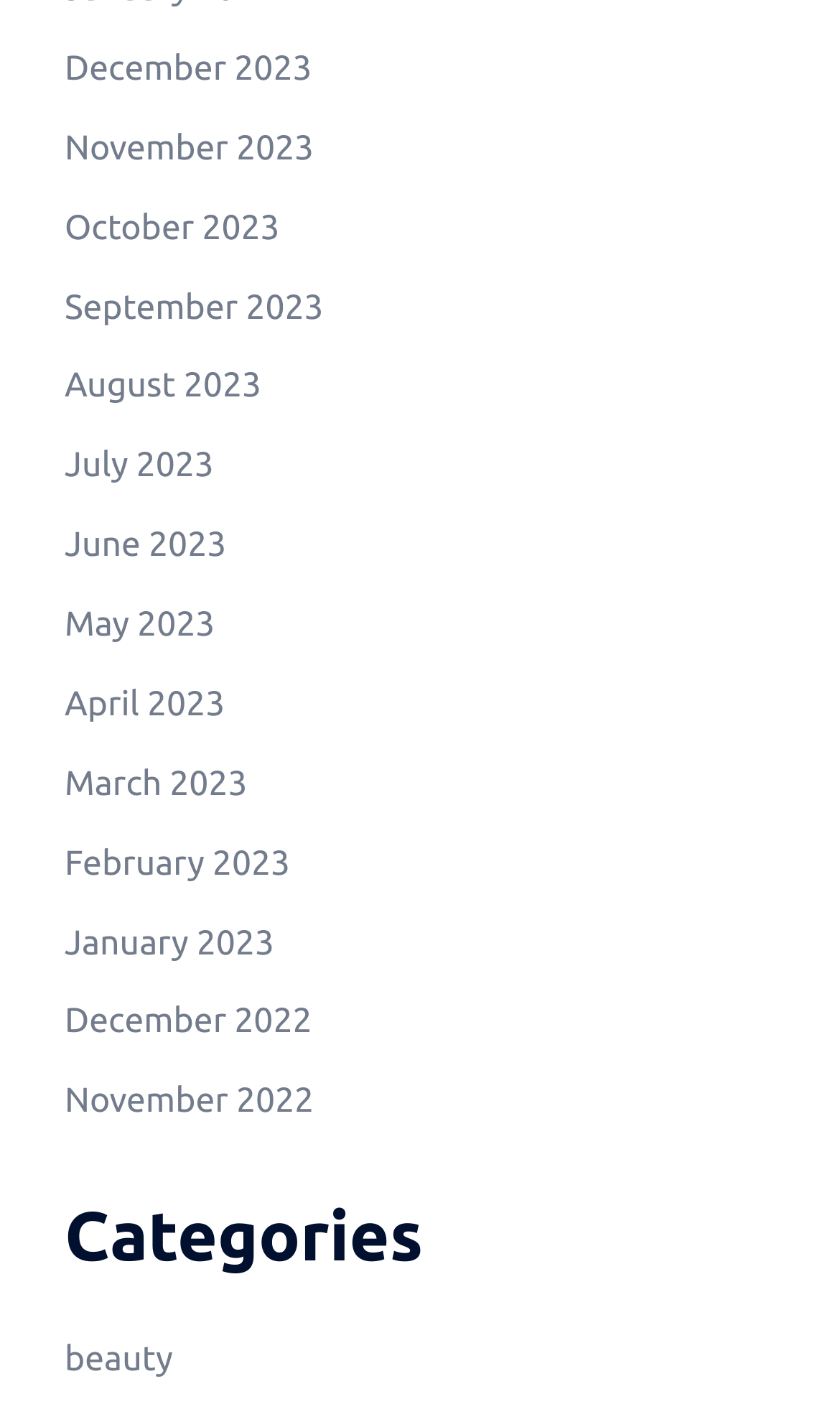Please determine the bounding box coordinates of the section I need to click to accomplish this instruction: "View December 2023".

[0.077, 0.035, 0.371, 0.062]